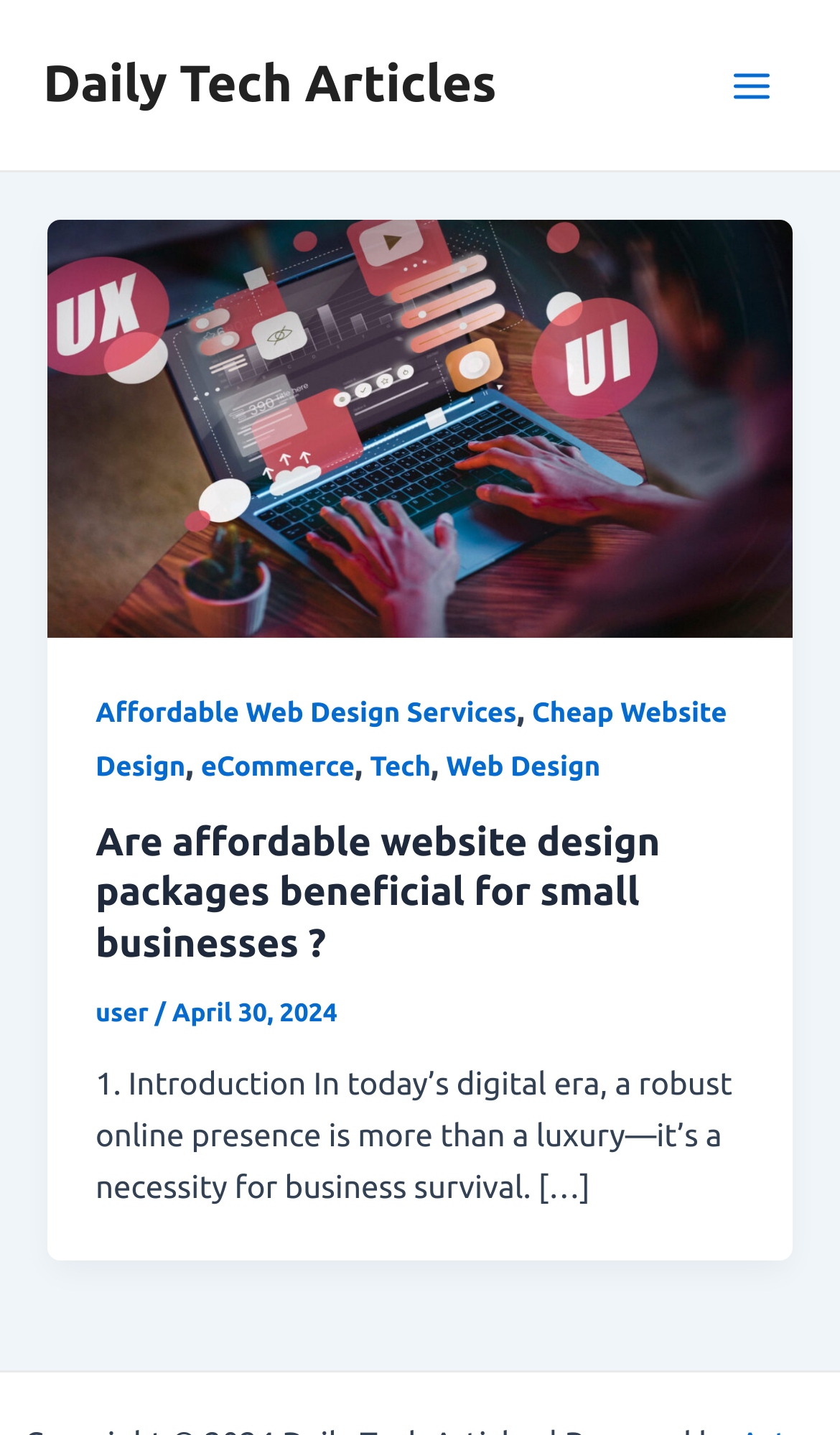How many headings are in the article?
Using the image, answer in one word or phrase.

2